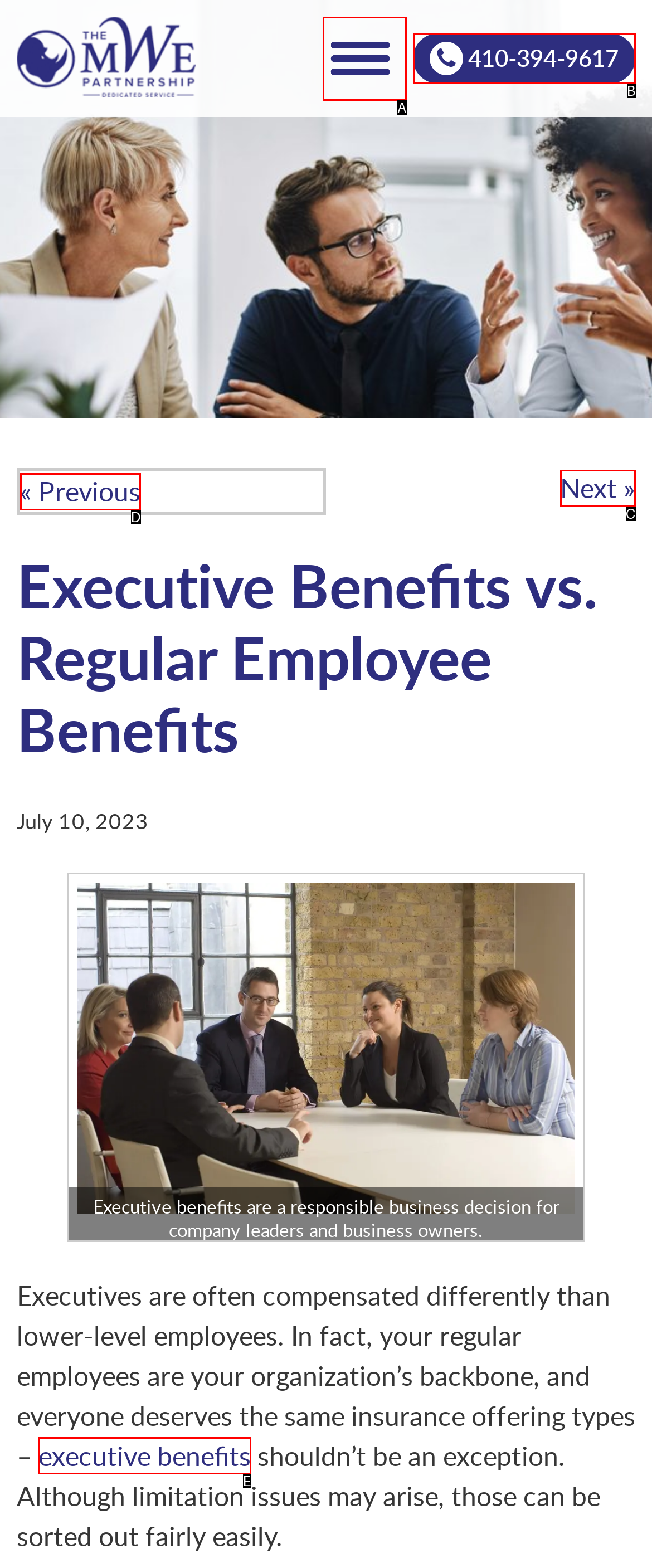Given the description: 410‐394‐9617, identify the matching HTML element. Provide the letter of the correct option.

B